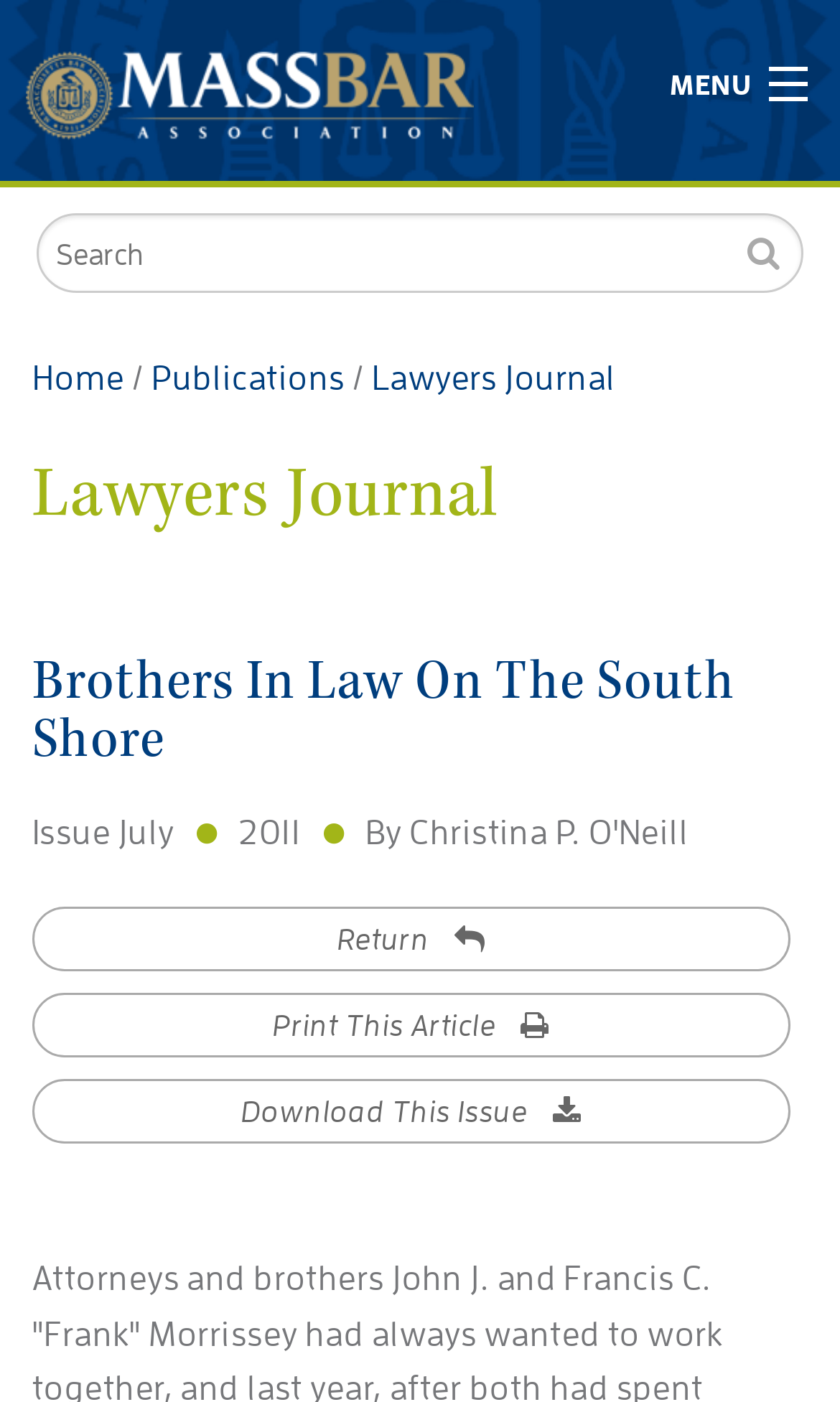Please identify the bounding box coordinates of the element I should click to complete this instruction: 'Follow on social media'. The coordinates should be given as four float numbers between 0 and 1, like this: [left, top, right, bottom].

None